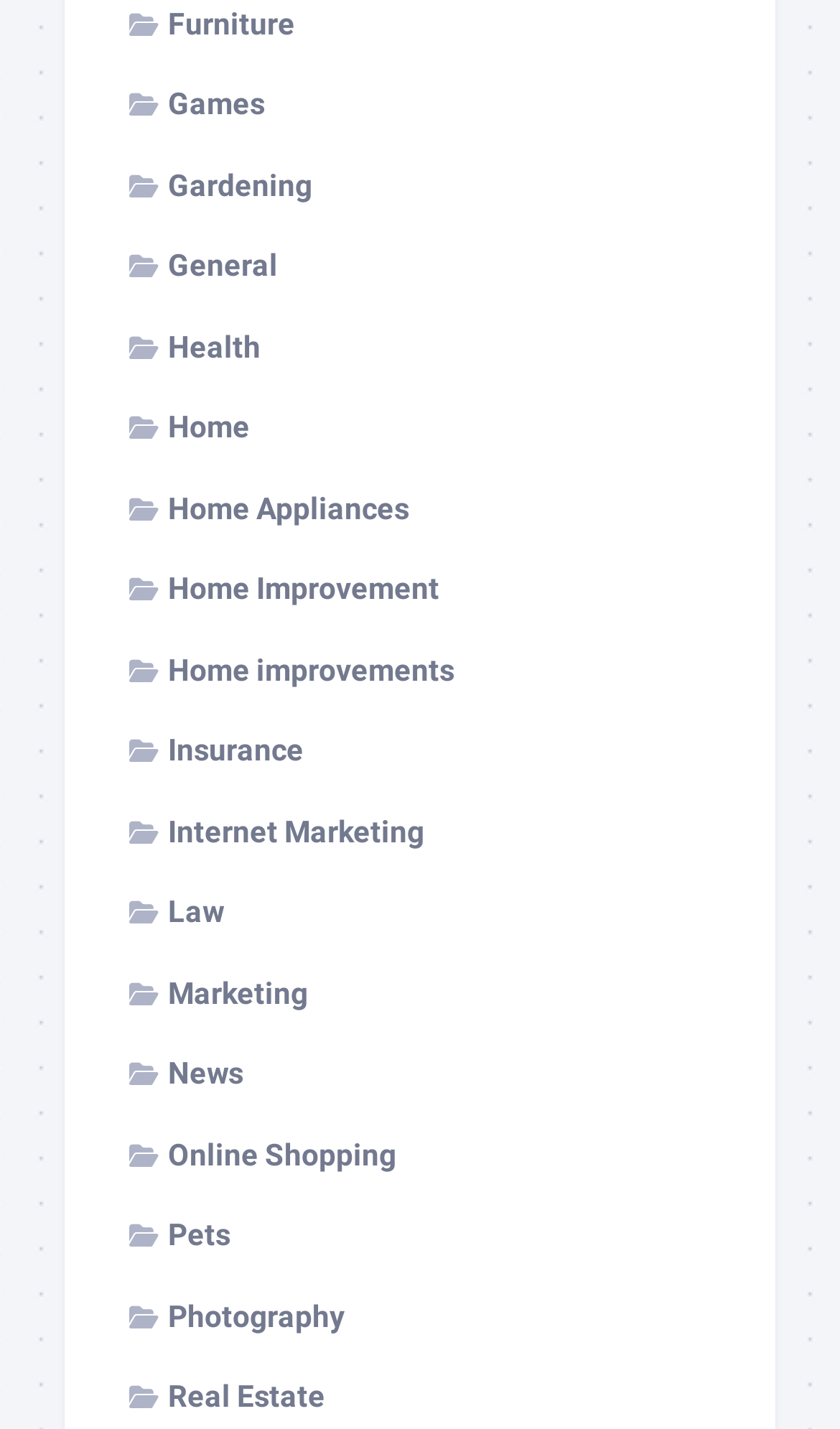Can you pinpoint the bounding box coordinates for the clickable element required for this instruction: "Learn about Insurance"? The coordinates should be four float numbers between 0 and 1, i.e., [left, top, right, bottom].

[0.154, 0.513, 0.362, 0.537]